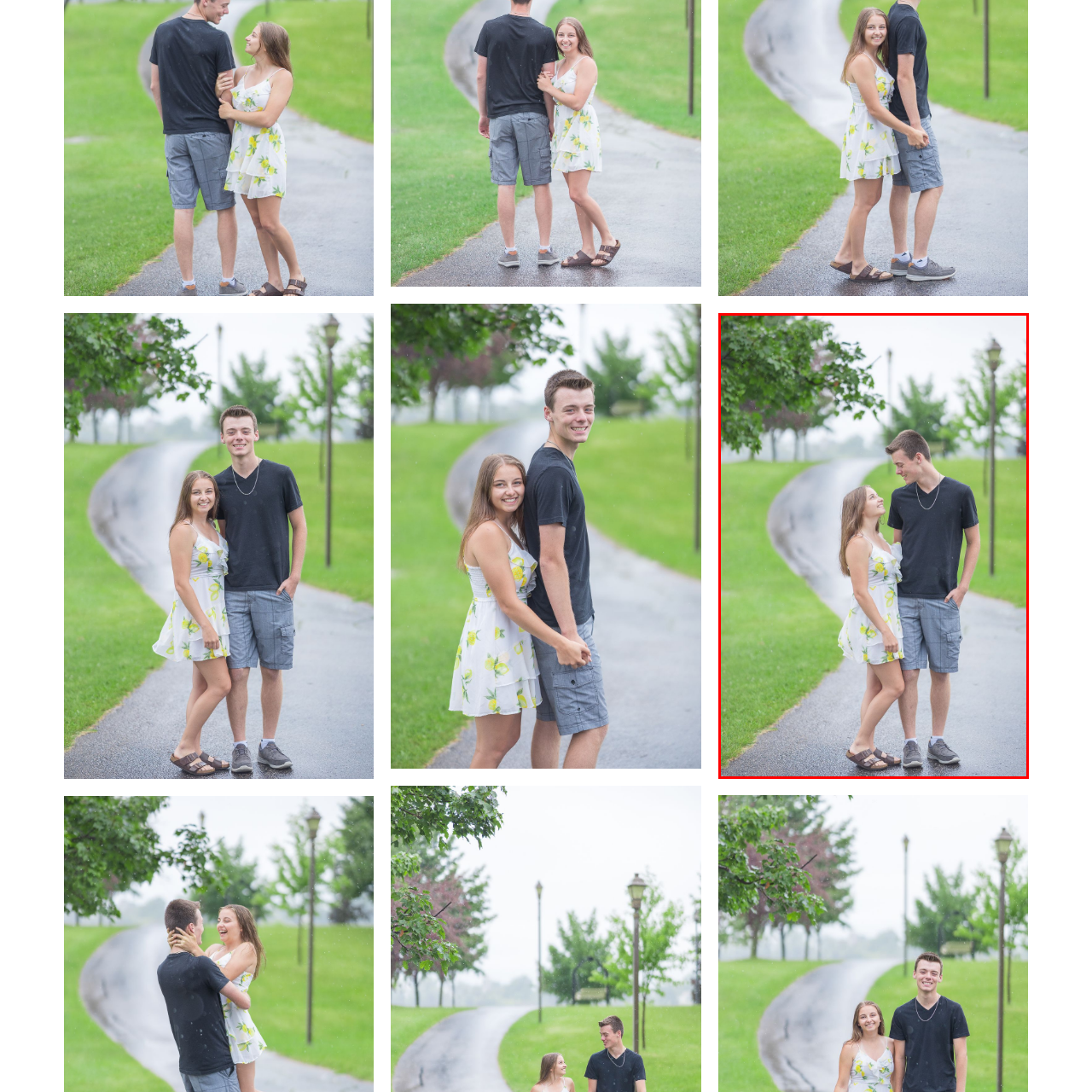What color is the boy's shirt?  
Look closely at the image marked by the red border and give a detailed response rooted in the visual details found within the image.

The caption describes the boy's attire as a 'simple black t-shirt', which clearly indicates the color of his shirt.